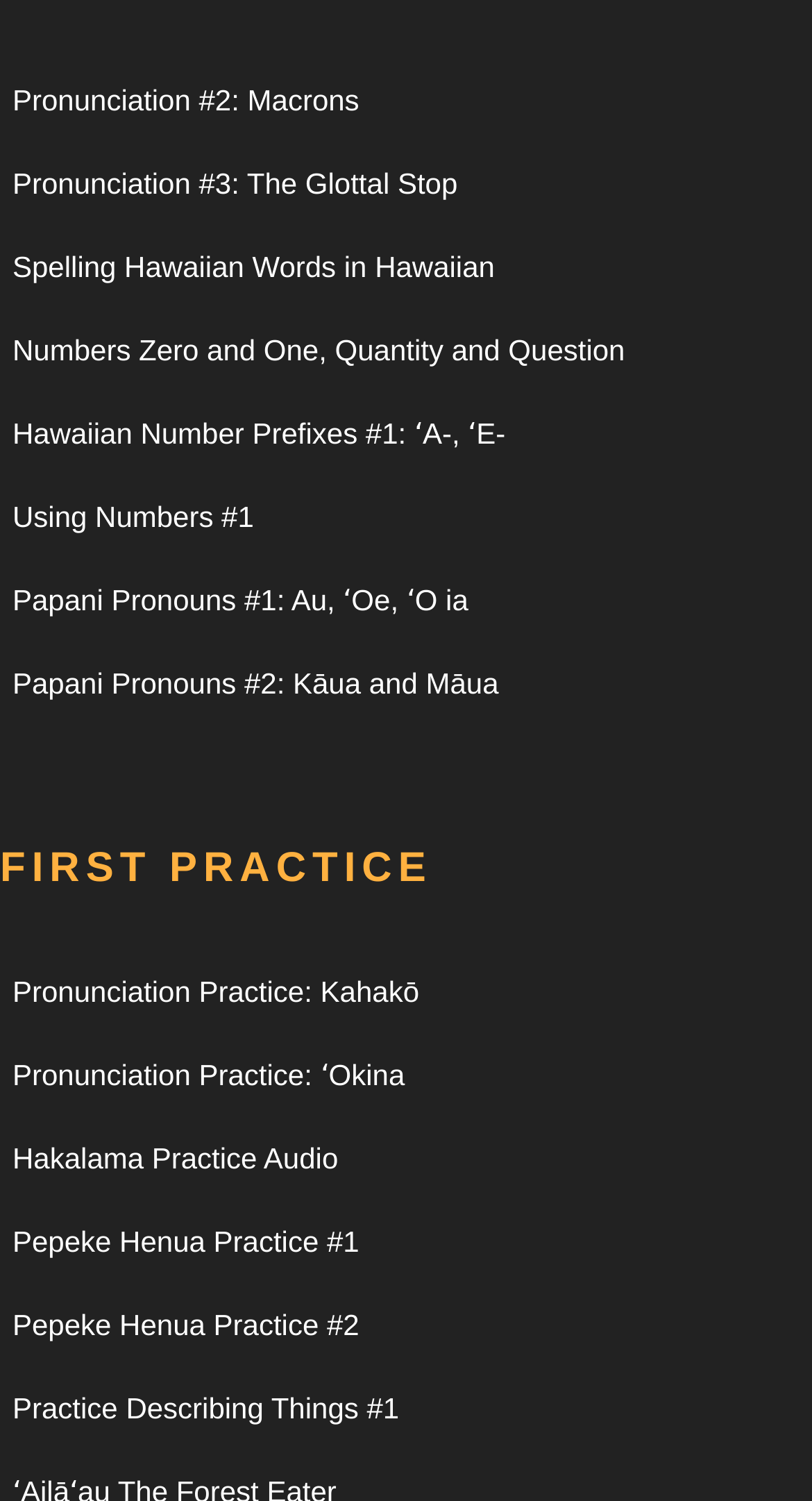Please determine the bounding box coordinates of the element's region to click for the following instruction: "View wholesale 2023 best sell fabric".

None